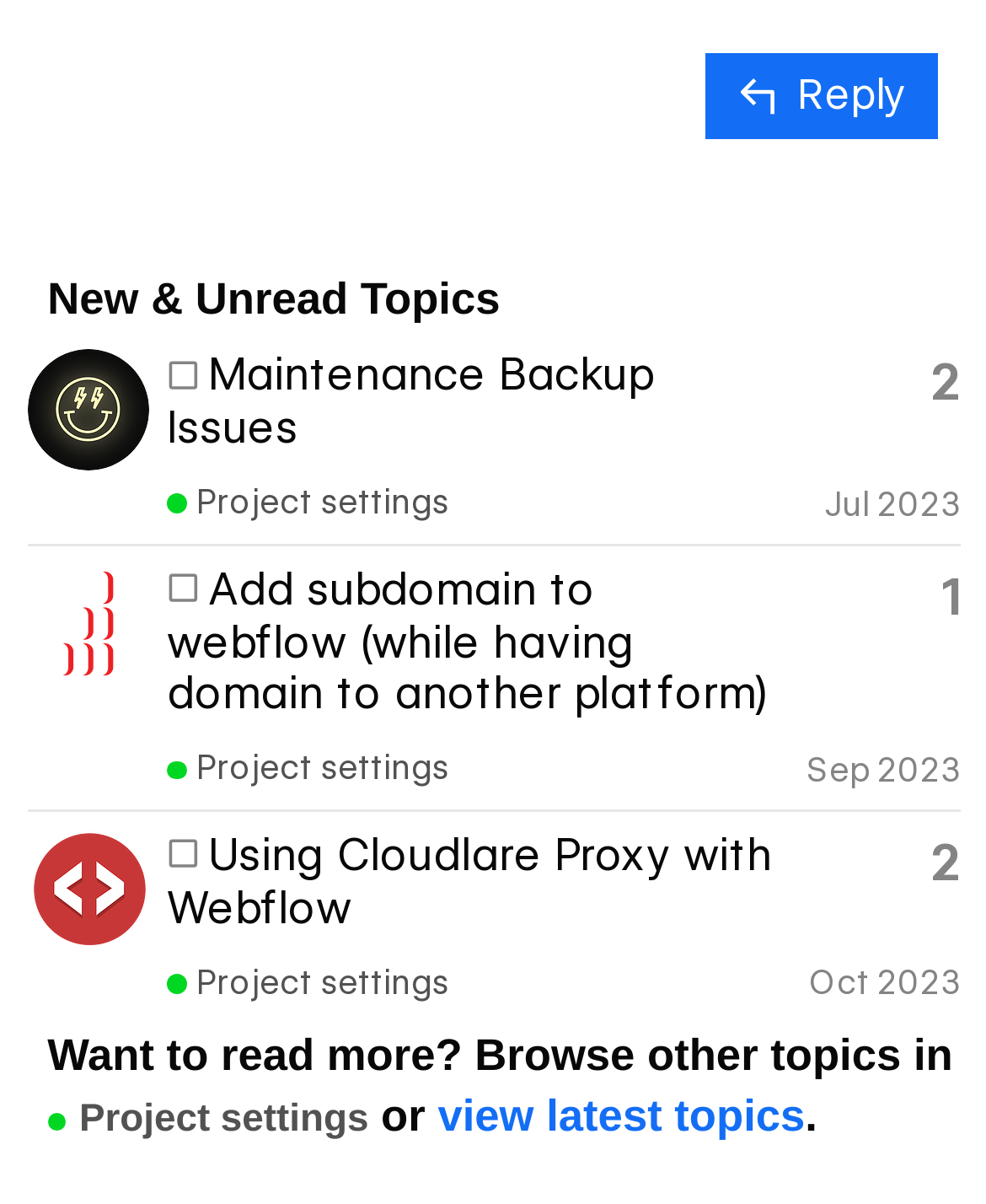Can you specify the bounding box coordinates for the region that should be clicked to fulfill this instruction: "Browse topics in Project settings".

[0.048, 0.908, 0.374, 0.953]